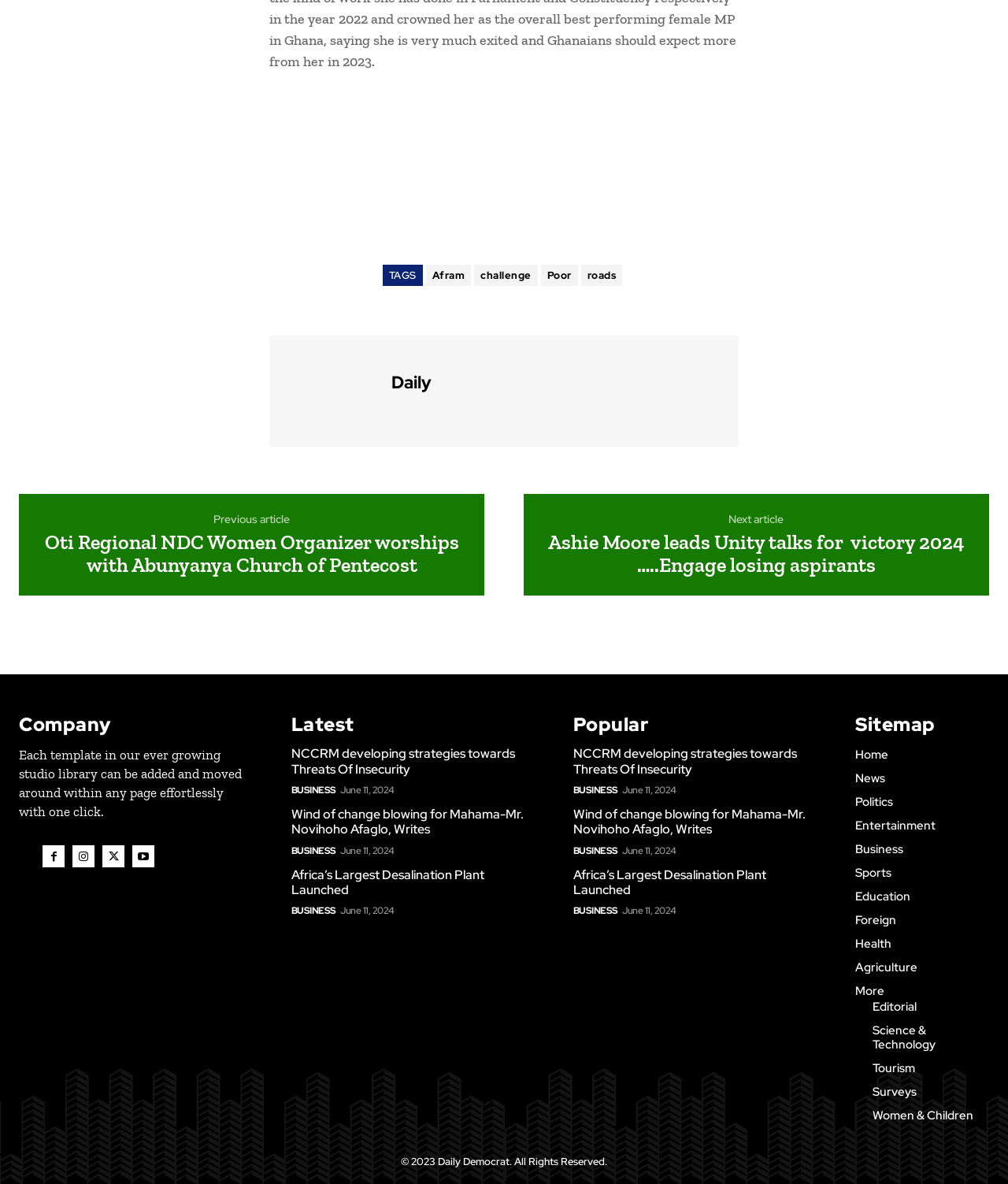Determine the bounding box for the described HTML element: "parent_node: Daily title="daily"". Ensure the coordinates are four float numbers between 0 and 1 in the format [left, top, right, bottom].

[0.279, 0.297, 0.373, 0.36]